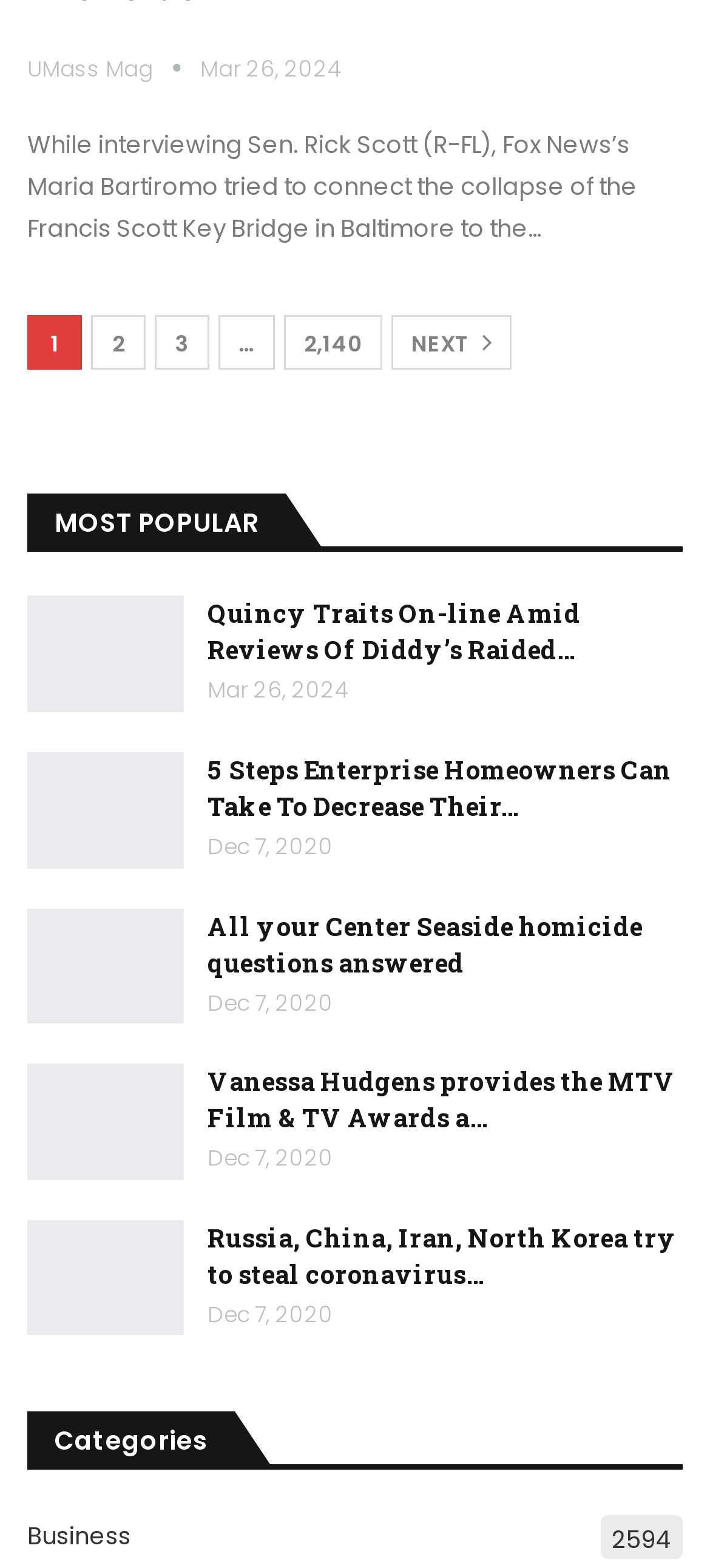Provide a single word or phrase answer to the question: 
What is the category section title?

Categories